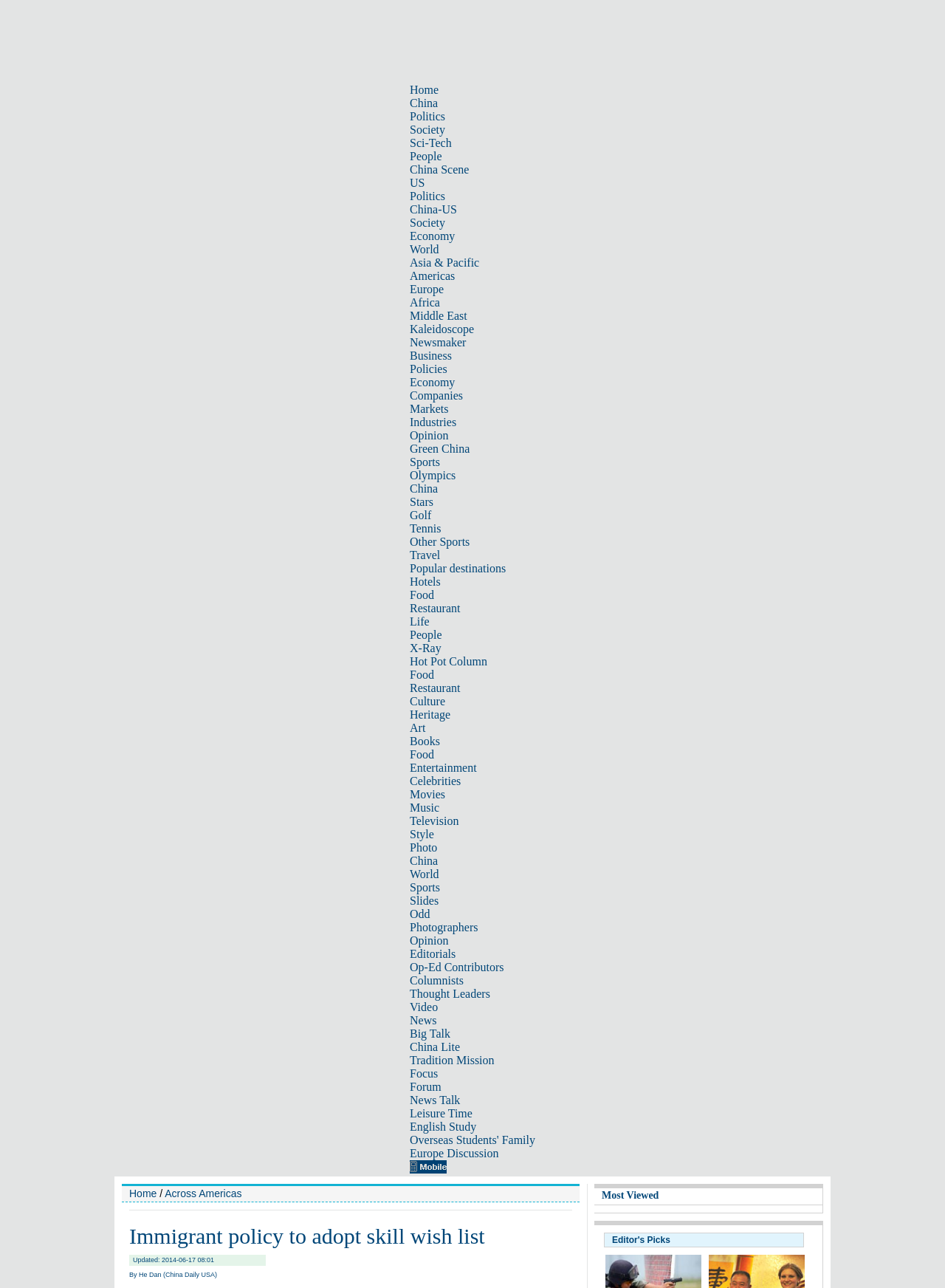How many main categories are there in the top navigation bar?
Look at the image and answer the question using a single word or phrase.

14